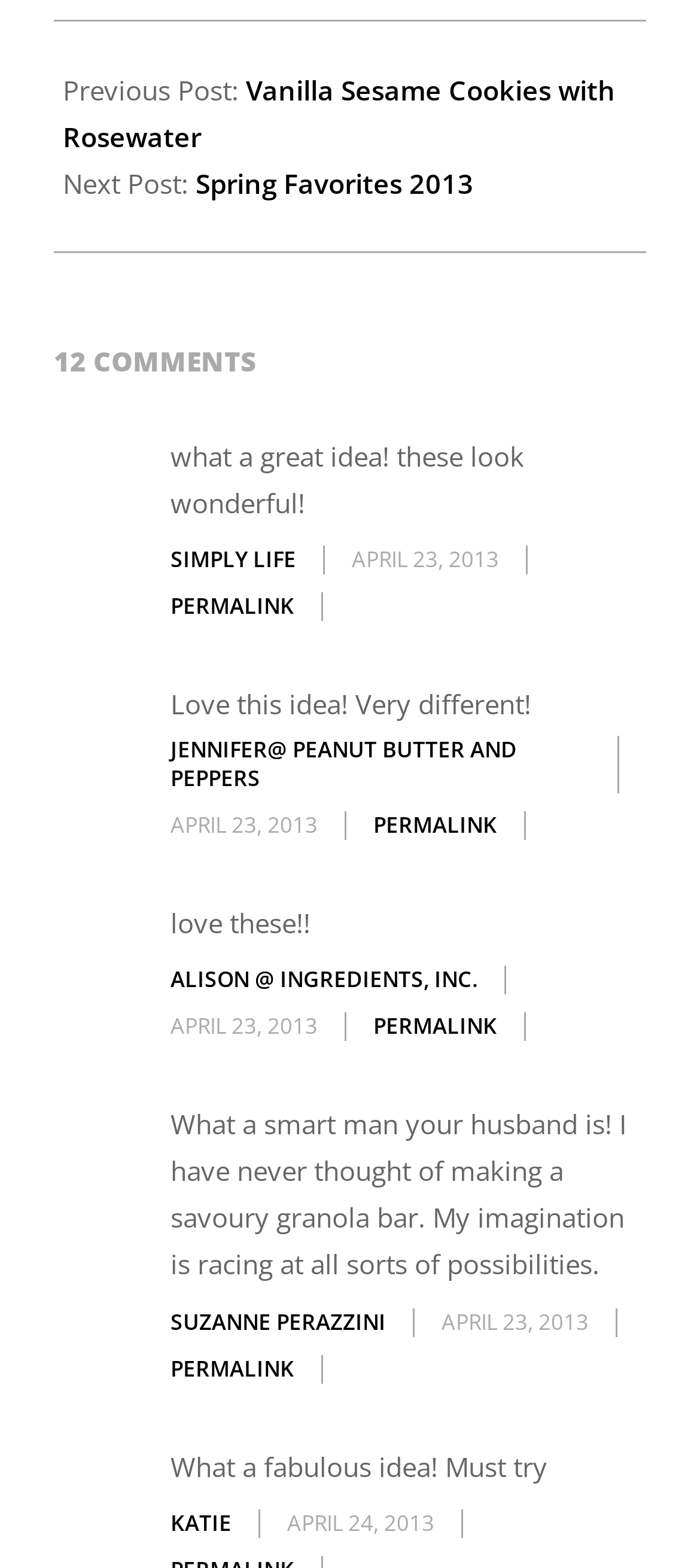Identify the bounding box coordinates for the element you need to click to achieve the following task: "Visit the Panzer Dragoon Legacy website". Provide the bounding box coordinates as four float numbers between 0 and 1, in the form [left, top, right, bottom].

None